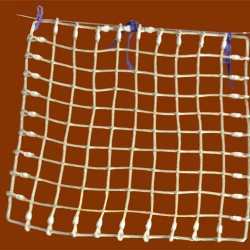Kindly respond to the following question with a single word or a brief phrase: 
What is the price range of the net per kilogram?

75.00 - 150.00 INR